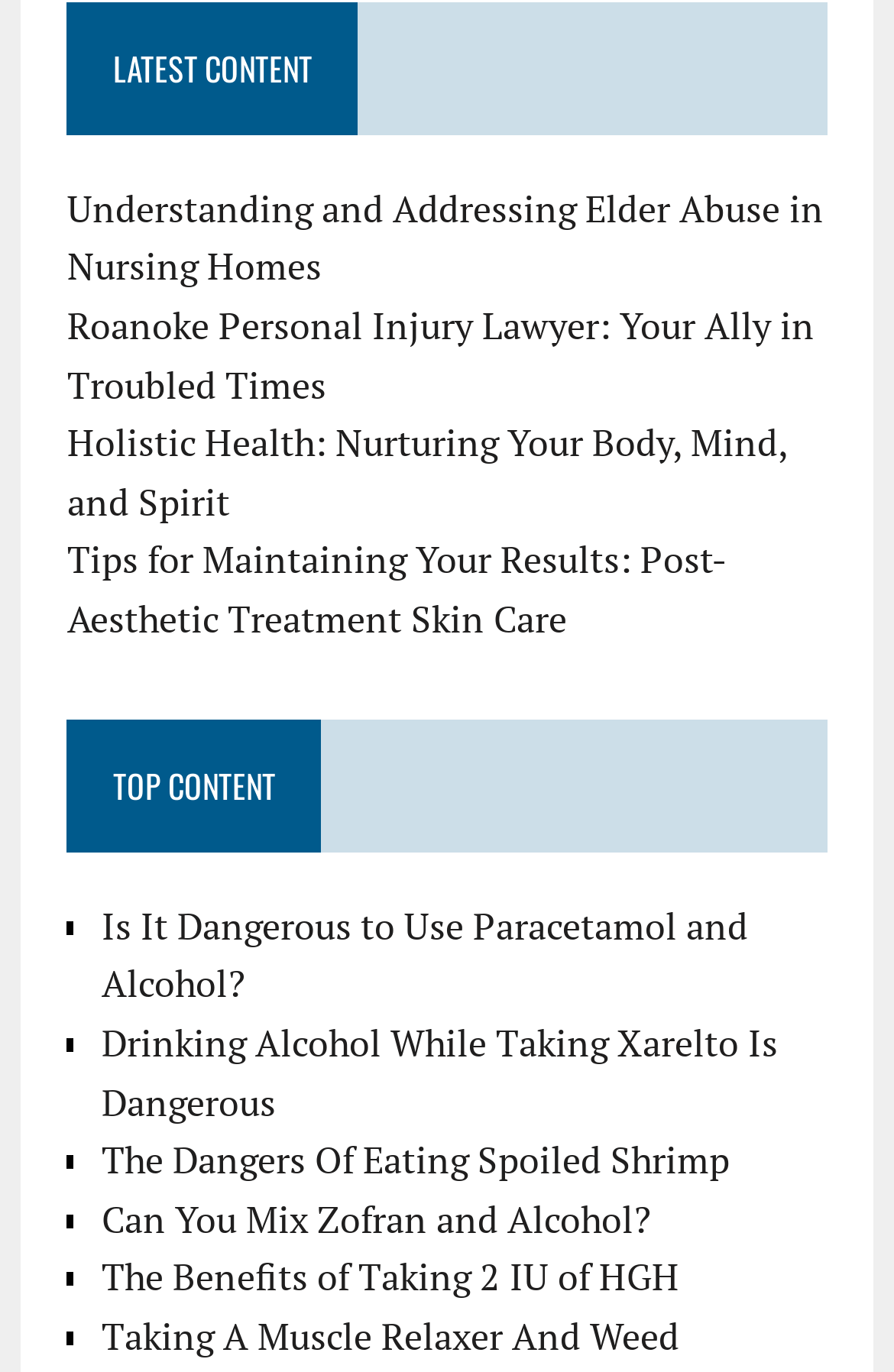Identify the bounding box coordinates for the element that needs to be clicked to fulfill this instruction: "Check out The Benefits of Taking 2 IU of HGH". Provide the coordinates in the format of four float numbers between 0 and 1: [left, top, right, bottom].

[0.113, 0.913, 0.76, 0.949]